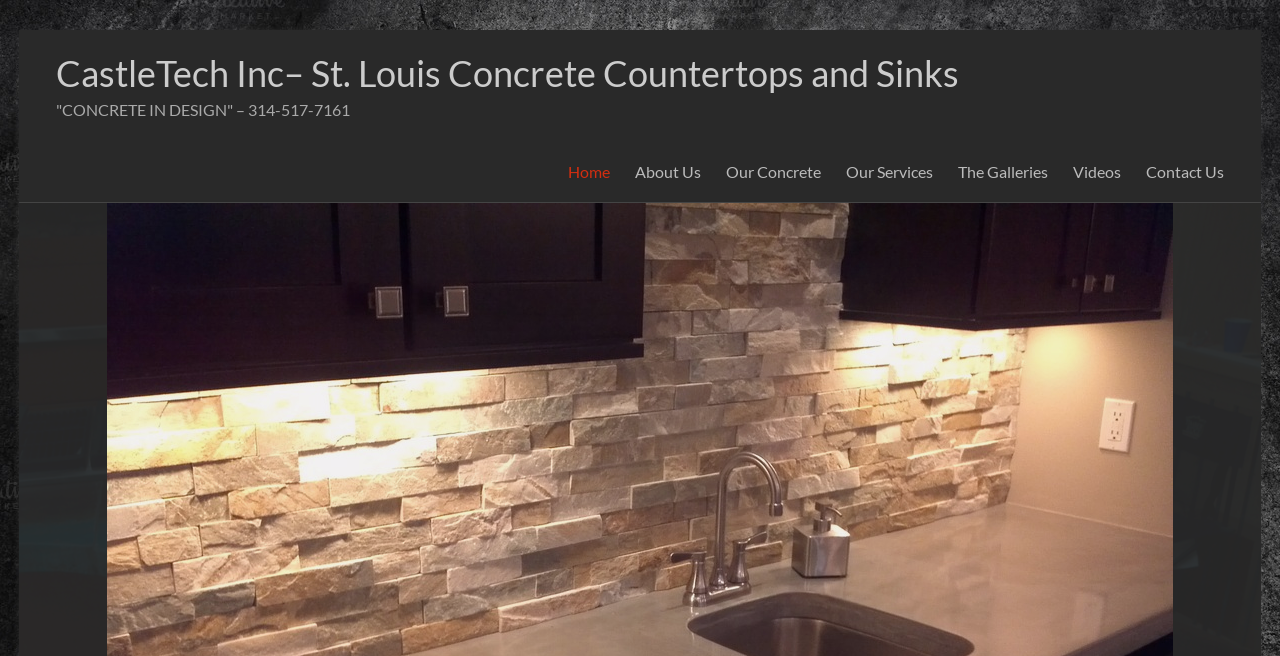Please find the main title text of this webpage.

CastleTech Inc– St. Louis Concrete Countertops and Sinks